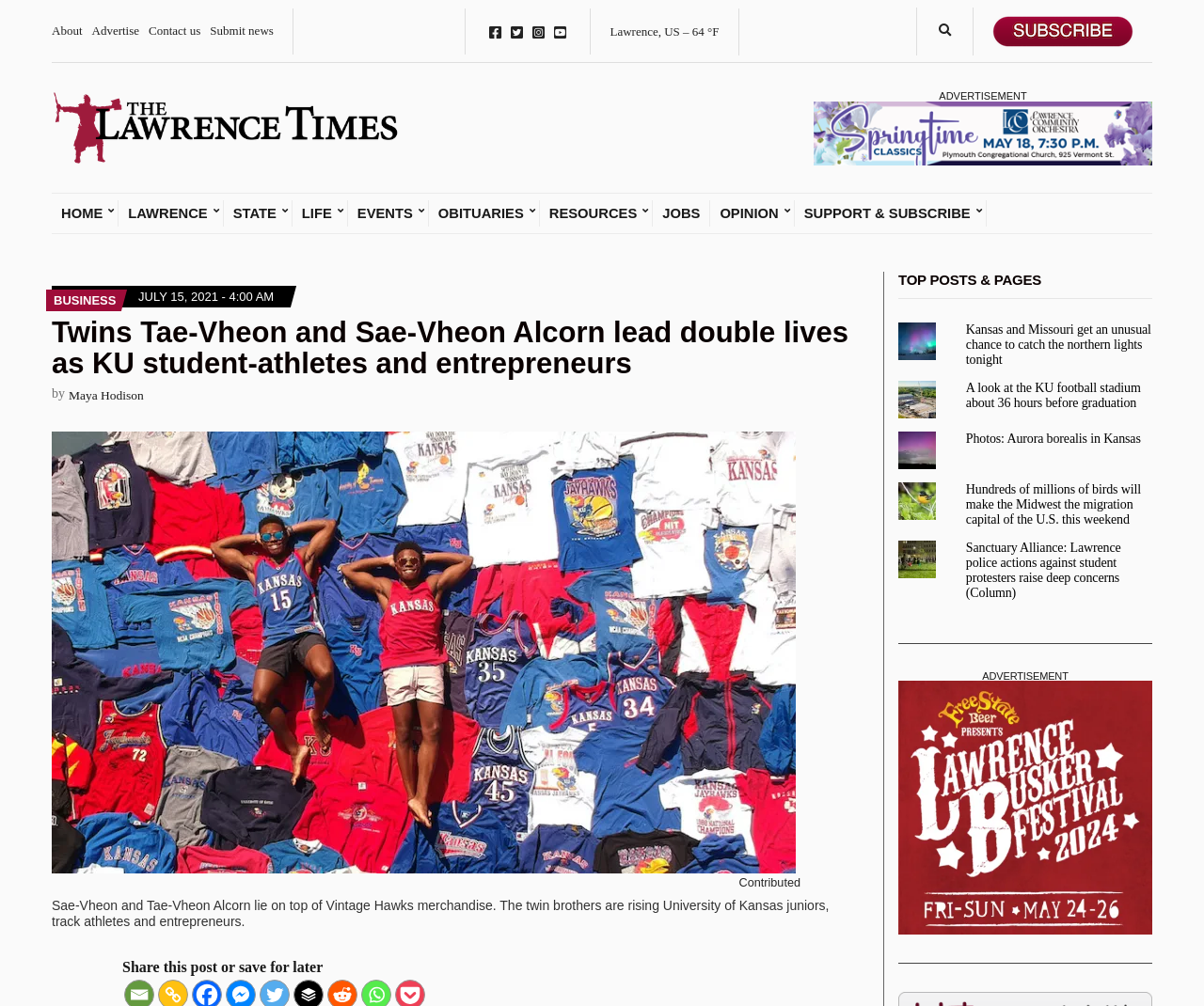Extract the bounding box coordinates for the UI element described as: "Jobs".

[0.542, 0.199, 0.59, 0.225]